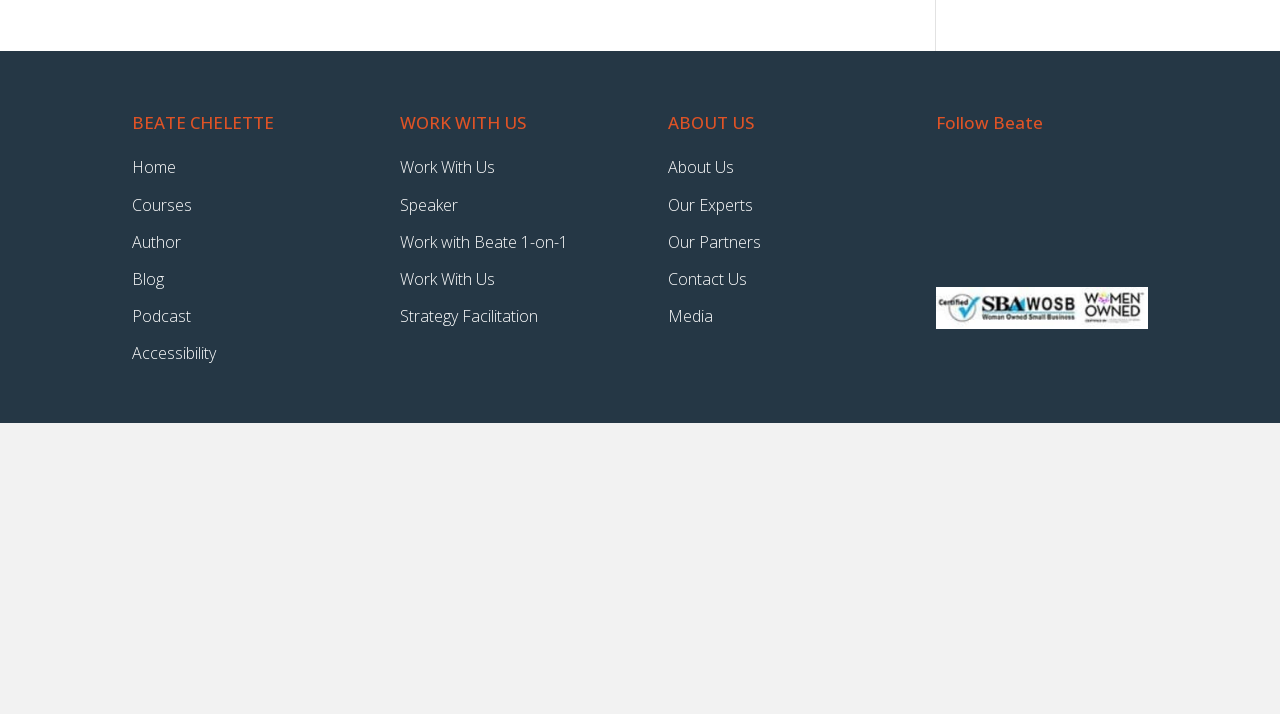Based on the element description: "About Us", identify the bounding box coordinates for this UI element. The coordinates must be four float numbers between 0 and 1, listed as [left, top, right, bottom].

[0.522, 0.219, 0.573, 0.25]